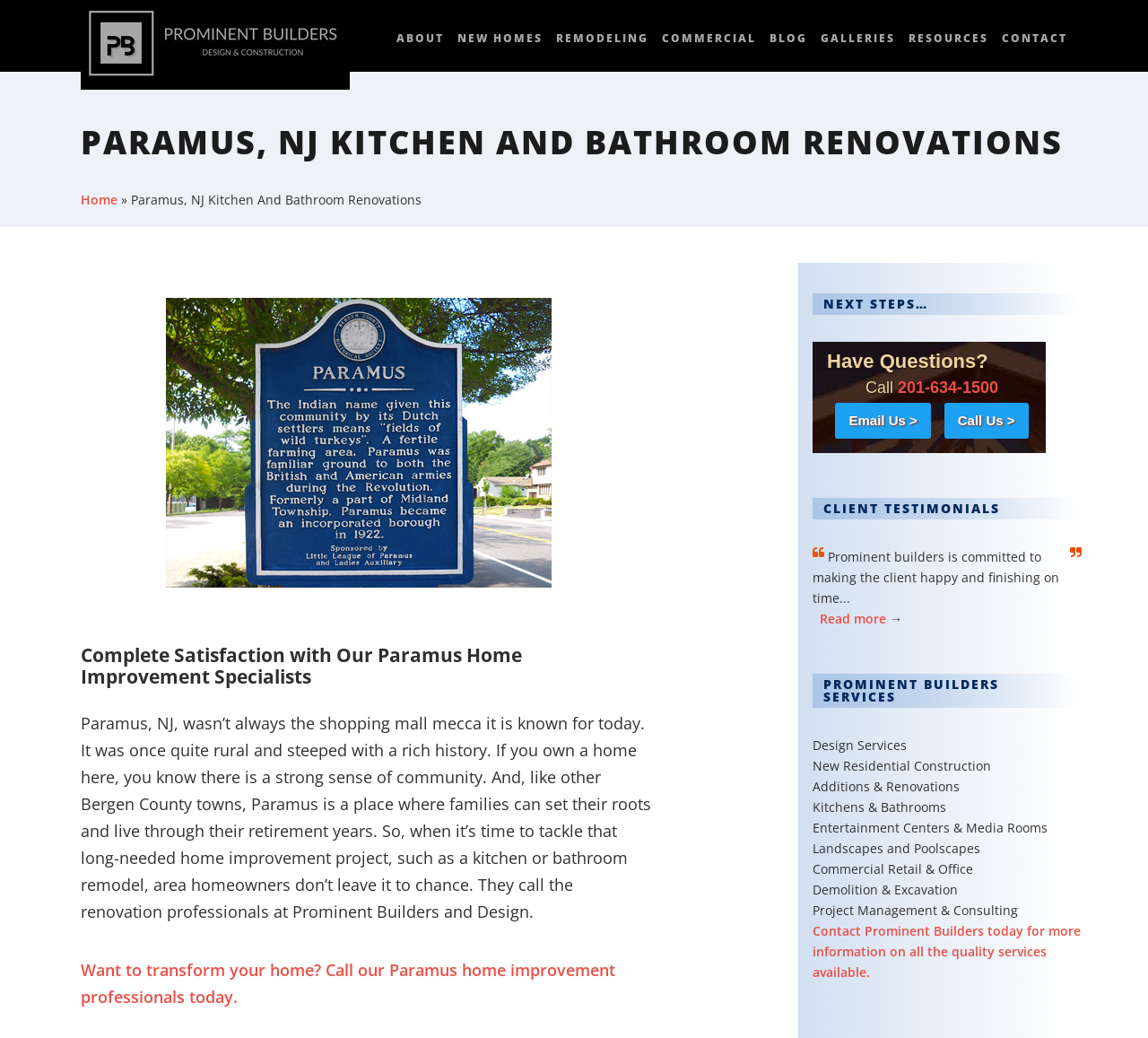Provide the bounding box coordinates of the area you need to click to execute the following instruction: "Read more client testimonials".

[0.714, 0.588, 0.775, 0.604]